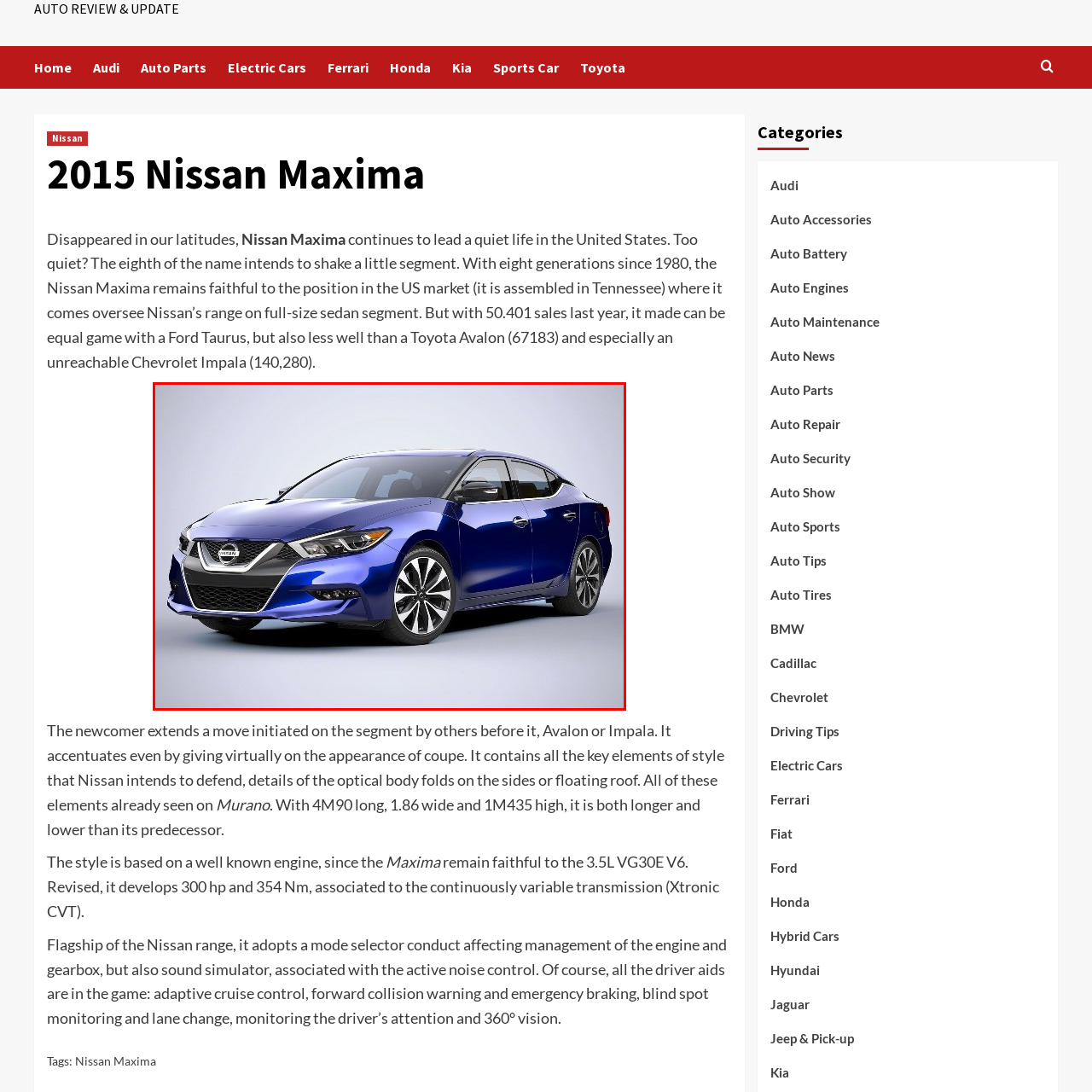Detail the features and elements seen in the red-circled portion of the image.

The image features a striking blue 2015 Nissan Maxima, showcasing its sleek and modern design. The car is positioned at a dynamic angle, highlighting its sporty silhouette, sharp lines, and distinctive front grille, which bears the iconic Nissan emblem. With a stylish and aggressive stance, the Maxima represents a blend of luxury and performance, intended to appeal to those seeking a full-size sedan with sporty characteristics. This model, known for its spacious interior and advanced technology, continues to be a key player in the competitive automotive market. The photo captures the essence of the Maxima's design philosophy, emphasizing both elegance and agility.